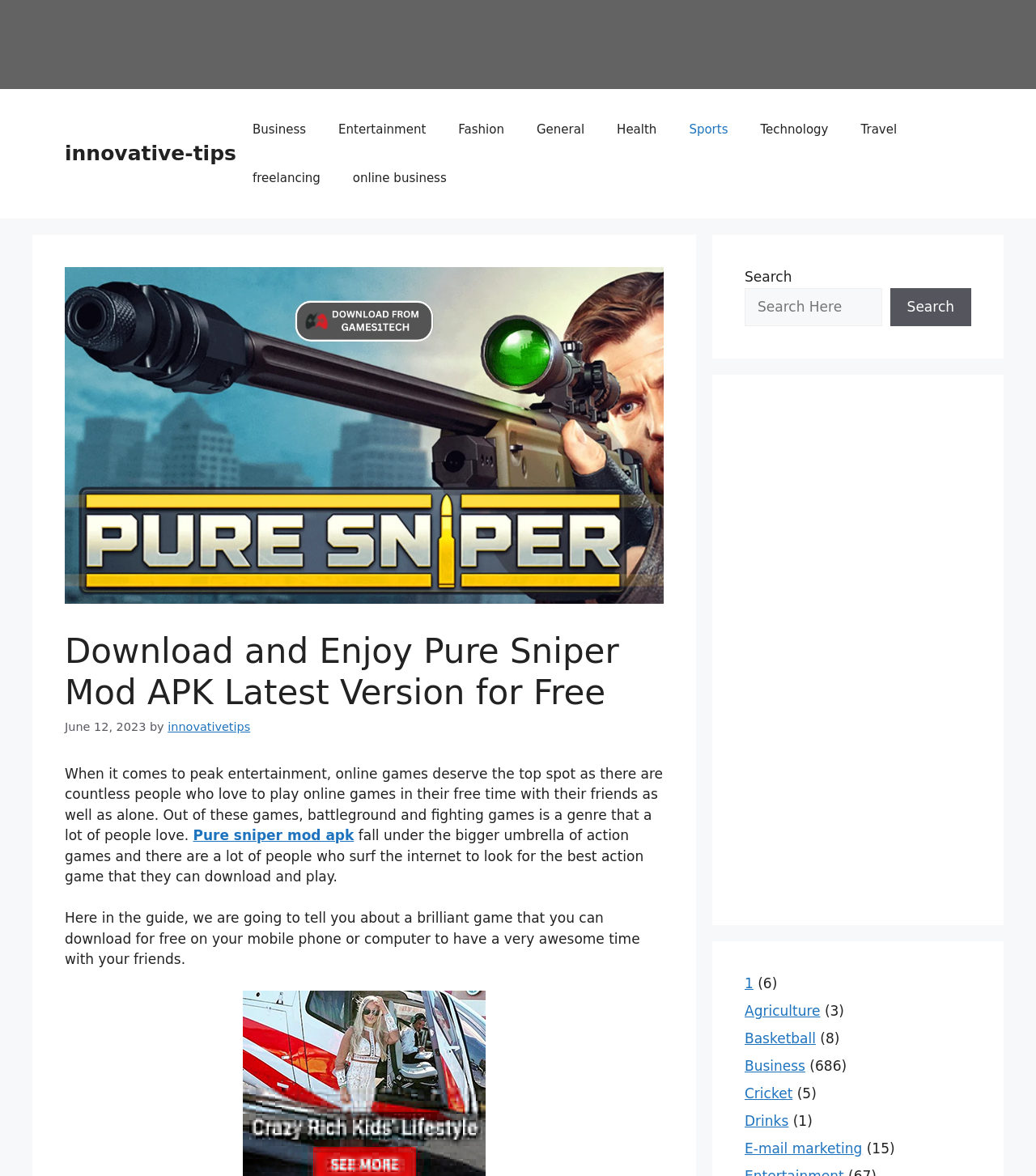Locate and extract the text of the main heading on the webpage.

Download and Enjoy Pure Sniper Mod APK Latest Version for Free